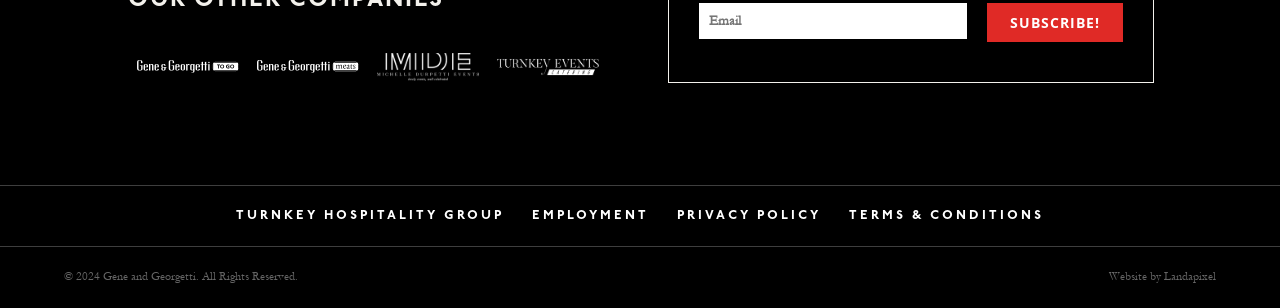Please provide the bounding box coordinates in the format (top-left x, top-left y, bottom-right x, bottom-right y). Remember, all values are floating point numbers between 0 and 1. What is the bounding box coordinate of the region described as: Uncategorized

None